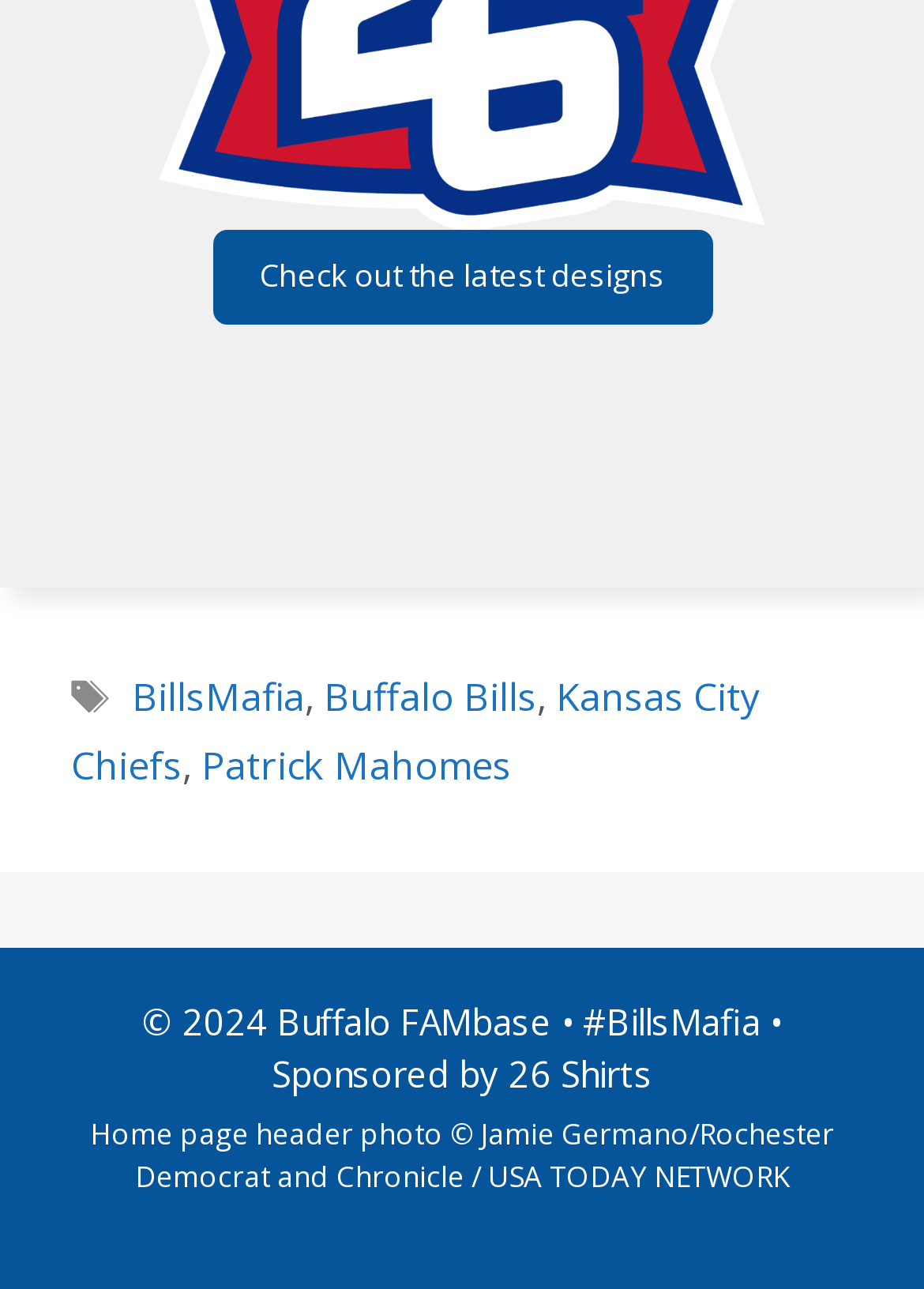Identify the bounding box coordinates for the UI element described as follows: BillsMafia. Use the format (top-left x, top-left y, bottom-right x, bottom-right y) and ensure all values are floating point numbers between 0 and 1.

[0.143, 0.521, 0.33, 0.561]